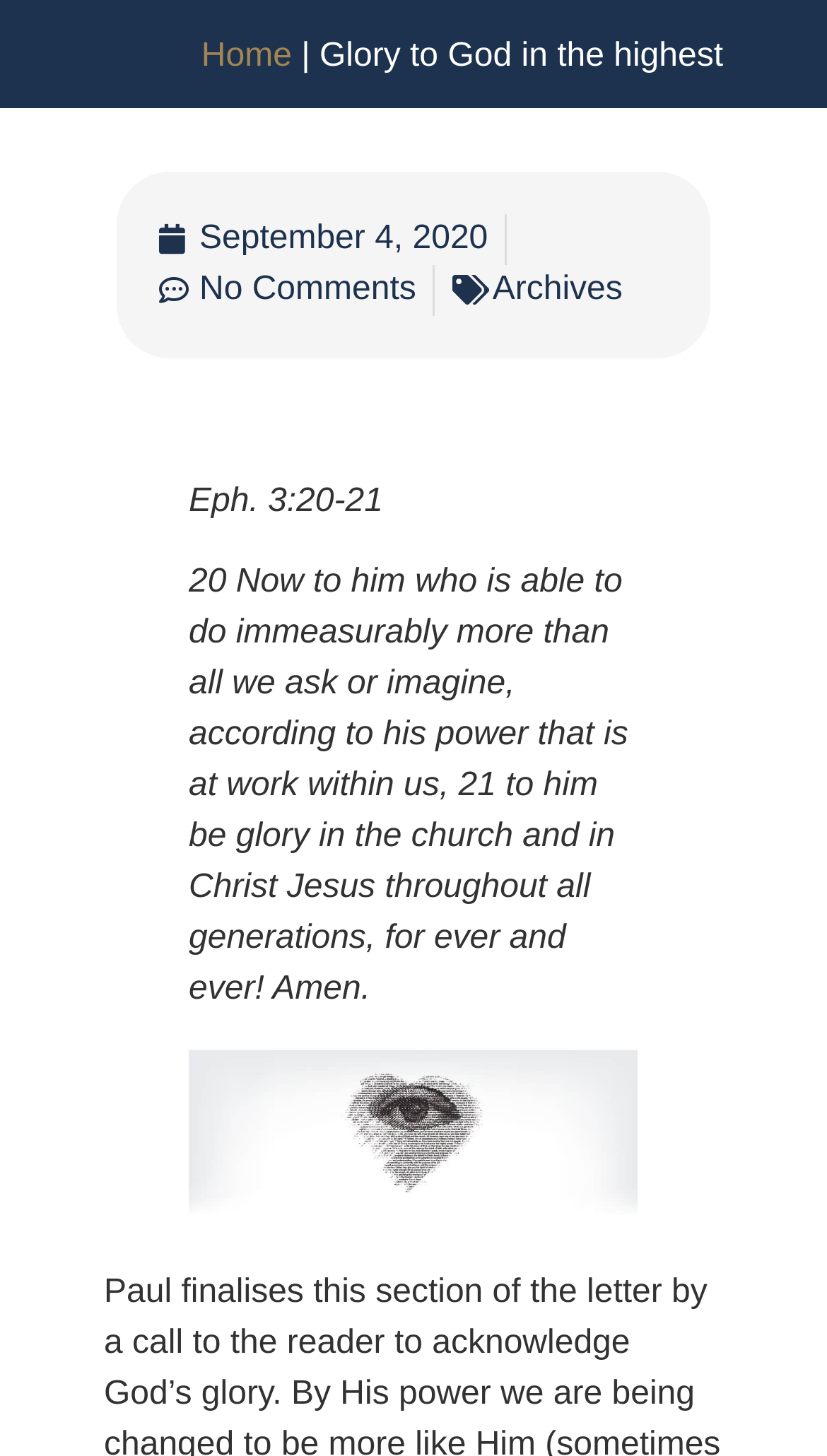Locate the UI element described by Archives in the provided webpage screenshot. Return the bounding box coordinates in the format (top-left x, top-left y, bottom-right x, bottom-right y), ensuring all values are between 0 and 1.

[0.596, 0.186, 0.753, 0.21]